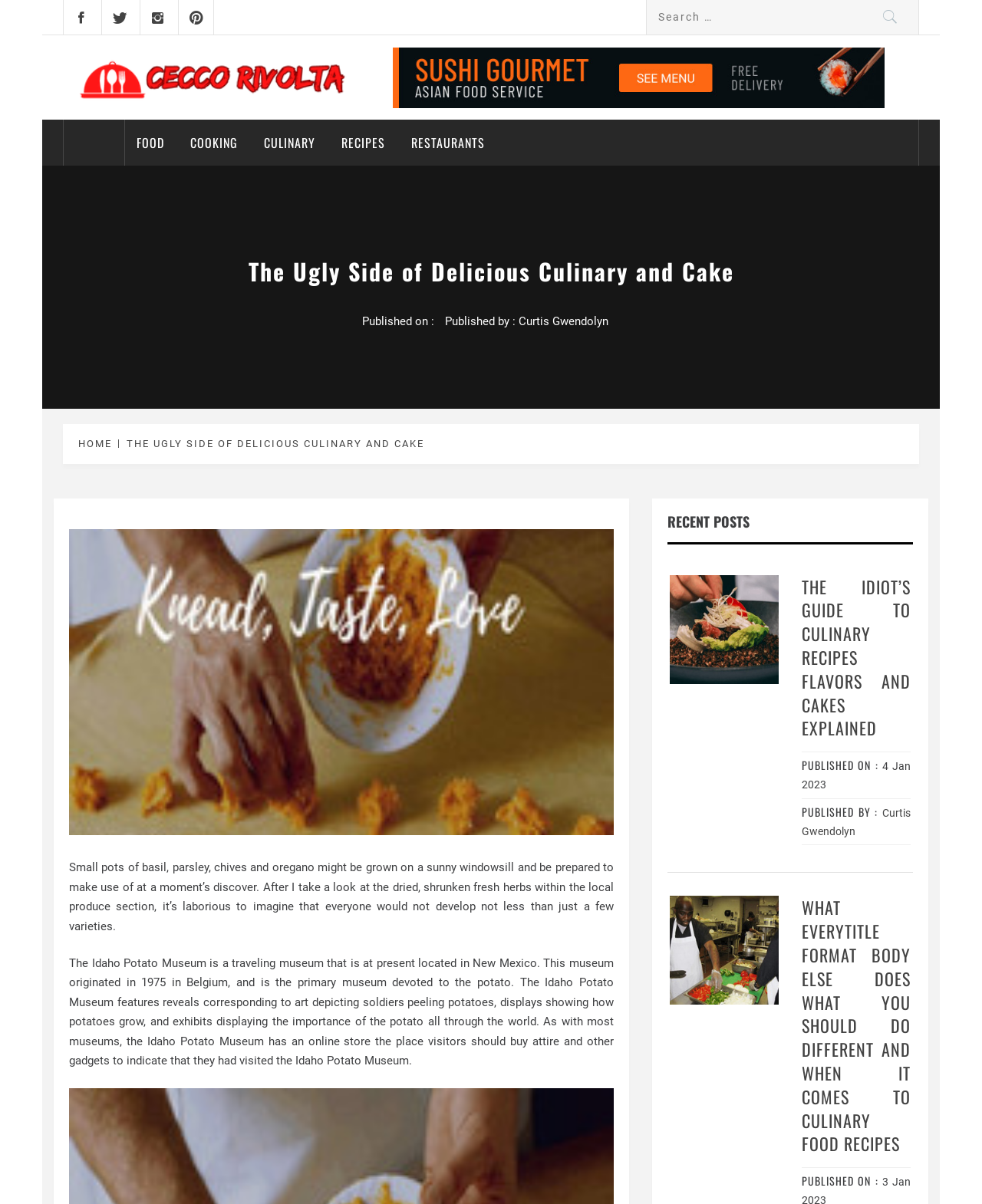What is the name of the museum mentioned in the article?
Please answer the question as detailed as possible.

I found the answer by reading the article content, which mentions the Idaho Potato Museum as a traveling museum that originated in Belgium.